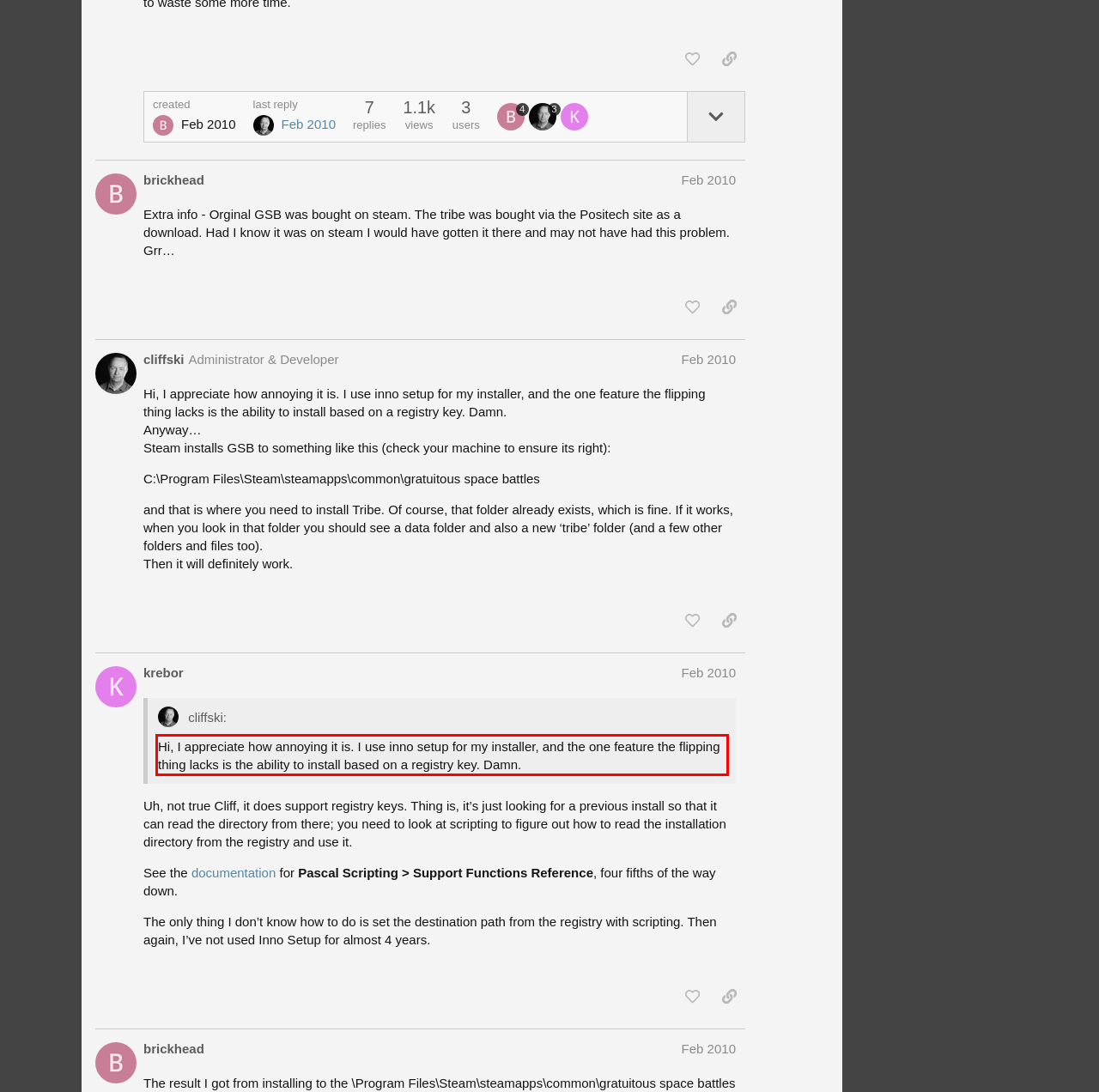Please perform OCR on the UI element surrounded by the red bounding box in the given webpage screenshot and extract its text content.

Hi, I appreciate how annoying it is. I use inno setup for my installer, and the one feature the flipping thing lacks is the ability to install based on a registry key. Damn.